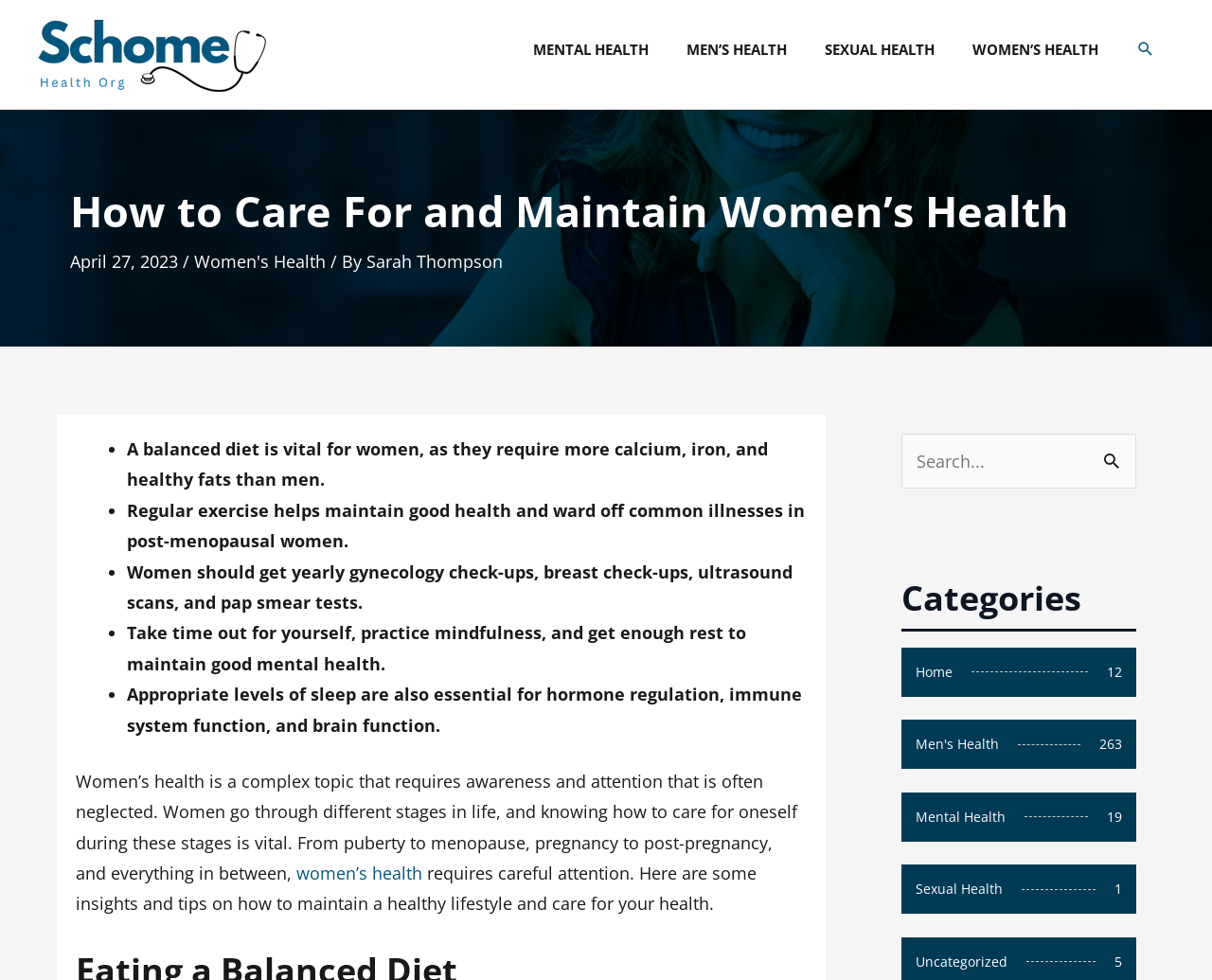Provide an in-depth caption for the contents of the webpage.

The webpage is focused on women's health, with a prominent logo of "schomehealthorg" at the top left corner. Below the logo, there is a navigation menu with links to different health categories, including "MENTAL HEALTH", "MEN'S HEALTH", "SEXUAL HEALTH", and "WOMEN'S HEALTH". To the right of the navigation menu, there is a search icon with the text "SEARCH" next to it.

The main content of the webpage is divided into sections. The first section has a heading "How to Care For and Maintain Women’s Health" and is followed by a date "April 27, 2023" and an author's name "Sarah Thompson". Below this, there is a list of five points with bullet markers, each describing a tip for maintaining women's health, such as having a balanced diet, regular exercise, and getting enough rest.

Below the list, there is a paragraph of text that discusses the importance of women's health and the need for awareness and attention. This paragraph is followed by a link to "women's health" and another paragraph that provides insights and tips on how to maintain a healthy lifestyle.

To the right of the main content, there is a complementary section with a search box and a button labeled "Search". Below this, there is a heading "Categories" with links to different categories, including "Home", "Men's Health", "Mental Health", and "Sexual Health".